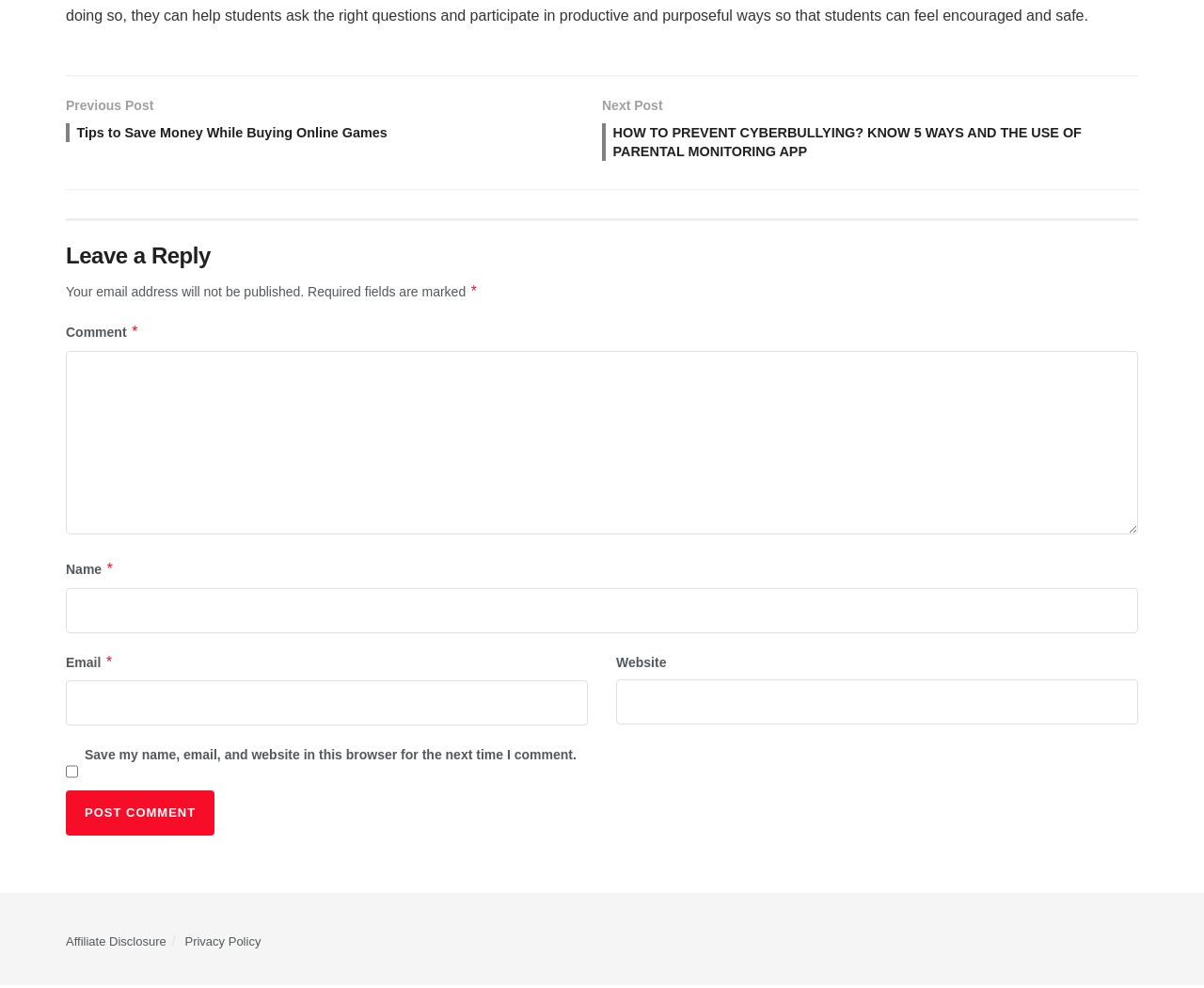Provide the bounding box coordinates of the HTML element this sentence describes: "Affiliate Disclosure".

[0.055, 0.949, 0.138, 0.963]